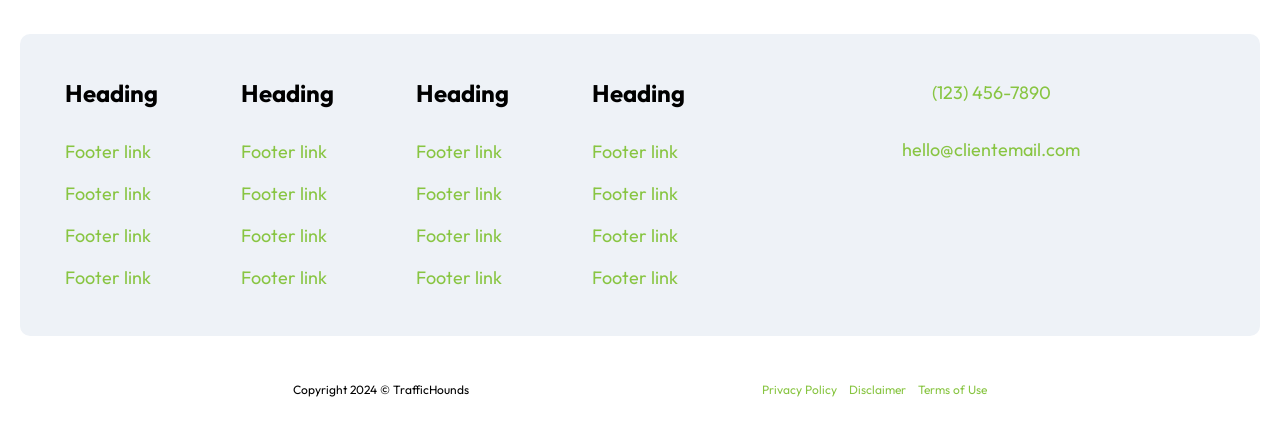Determine the bounding box coordinates of the clickable element to complete this instruction: "Subscribe to the newsletter". Provide the coordinates in the format of four float numbers between 0 and 1, [left, top, right, bottom].

None